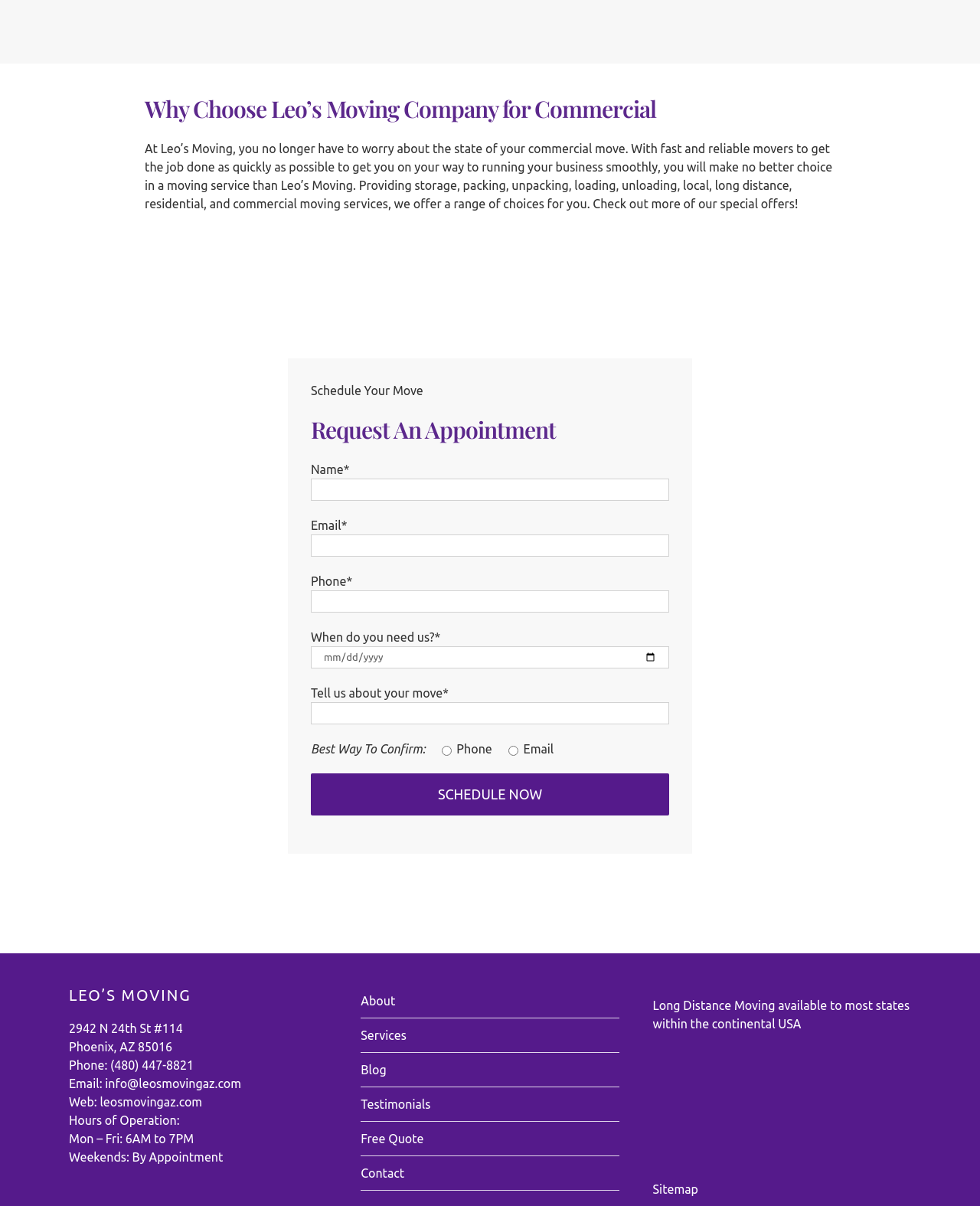Use a single word or phrase to answer the question: 
Is the company accredited by the BBB?

Yes